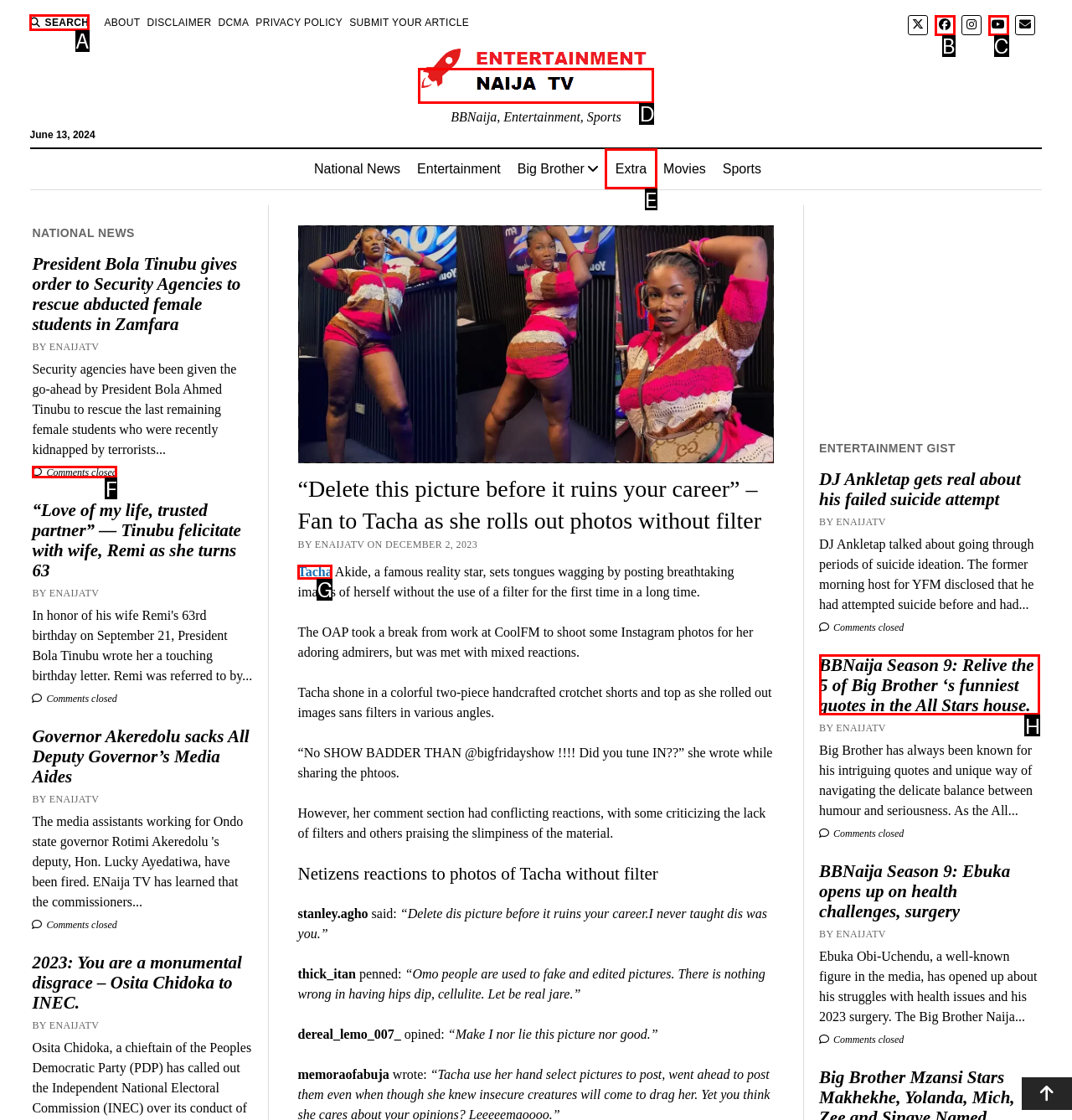Determine the HTML element to be clicked to complete the task: Search for something. Answer by giving the letter of the selected option.

A